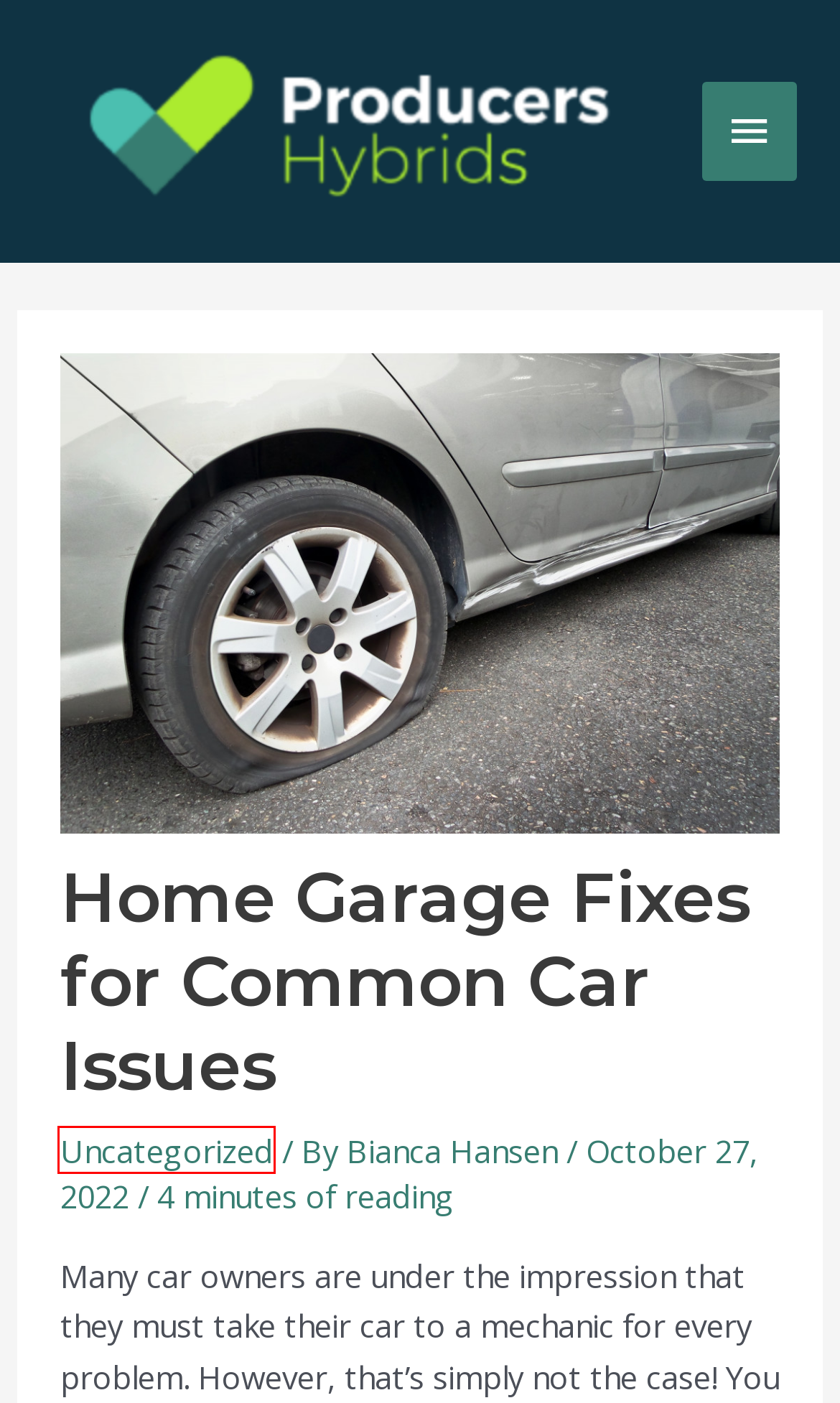Given a screenshot of a webpage with a red bounding box around an element, choose the most appropriate webpage description for the new page displayed after clicking the element within the bounding box. Here are the candidates:
A. Car Maintenance so Easy You Can Do It Yourself
B. Producers Hybrids: Real Estate Tips for Aspiring Investors
C. 8 of the Coolest Skate Parks in the US - Producers Hybrids
D. Oil Leaks: How to Clean up an Oil Spill After It's Too Late
E. How Much Do Property Managers Charge? A Quick Guide
F. Uncategorized Archives - Producers Hybrids
G. How to Prepare Your Home for an Honoring a Life Celebration - Producers Hybrids
H. How to Improve Your Bathroom: A Complete Guide - Producers Hybrids

F